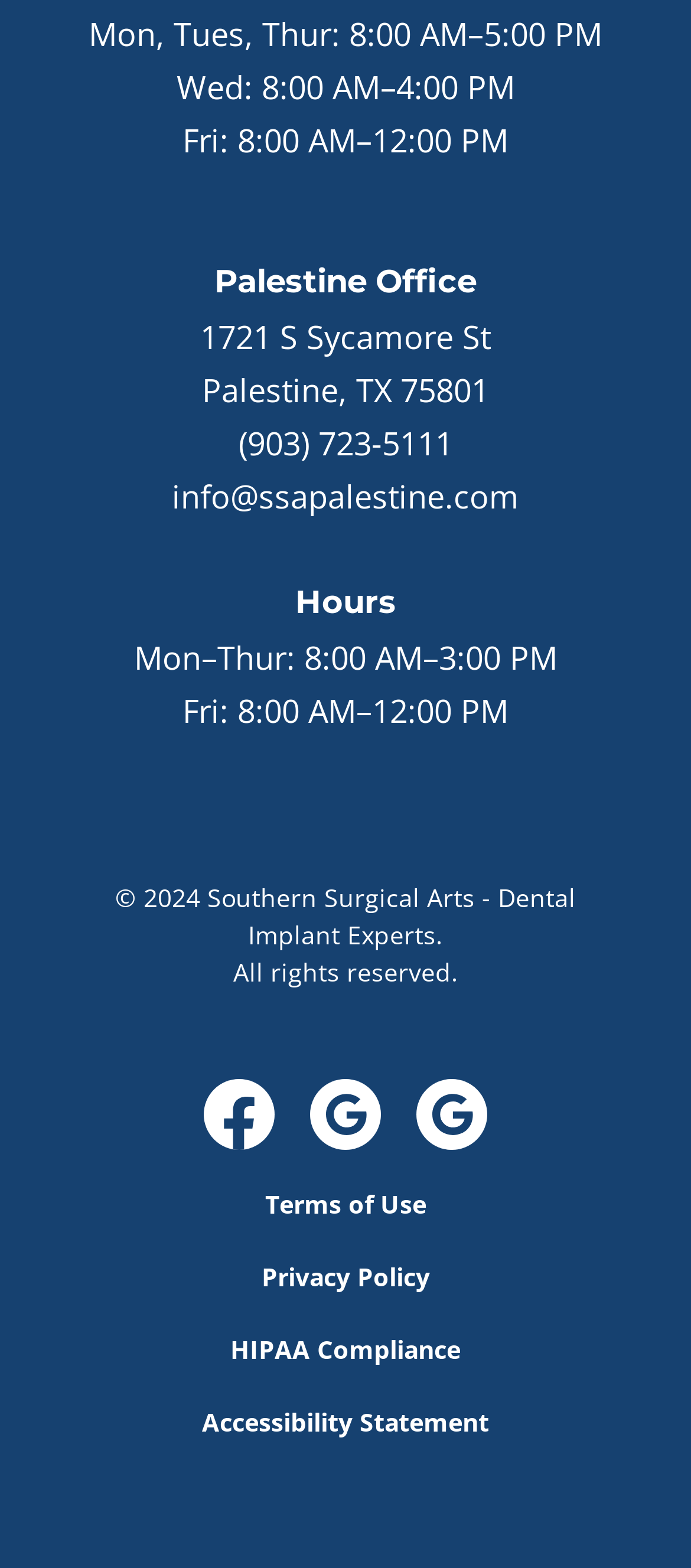Find the bounding box coordinates of the element's region that should be clicked in order to follow the given instruction: "send an email to info@ssapalestine.com". The coordinates should consist of four float numbers between 0 and 1, i.e., [left, top, right, bottom].

[0.249, 0.303, 0.751, 0.33]